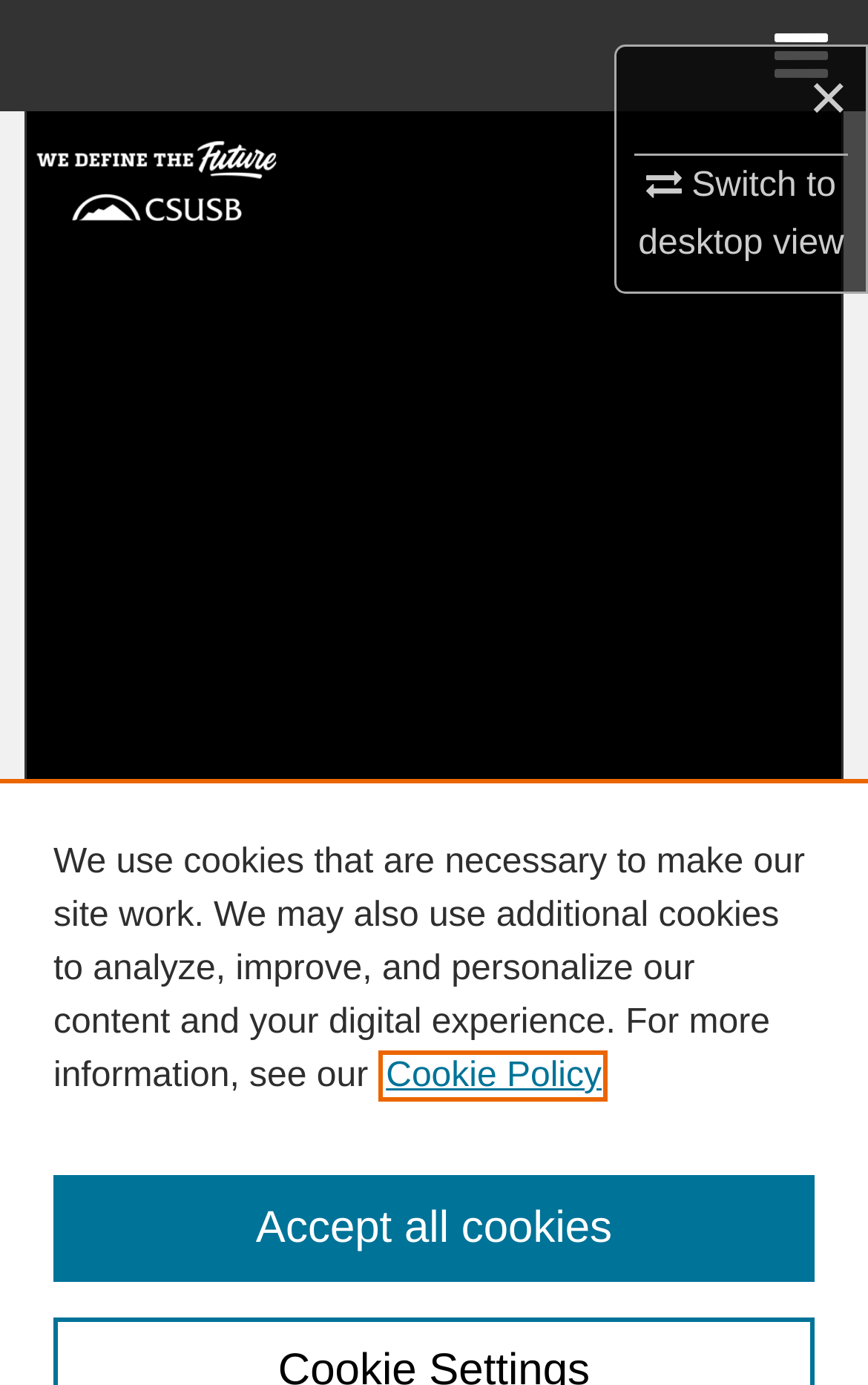Please specify the bounding box coordinates of the area that should be clicked to accomplish the following instruction: "Switch to desktop view". The coordinates should consist of four float numbers between 0 and 1, i.e., [left, top, right, bottom].

[0.735, 0.115, 0.972, 0.19]